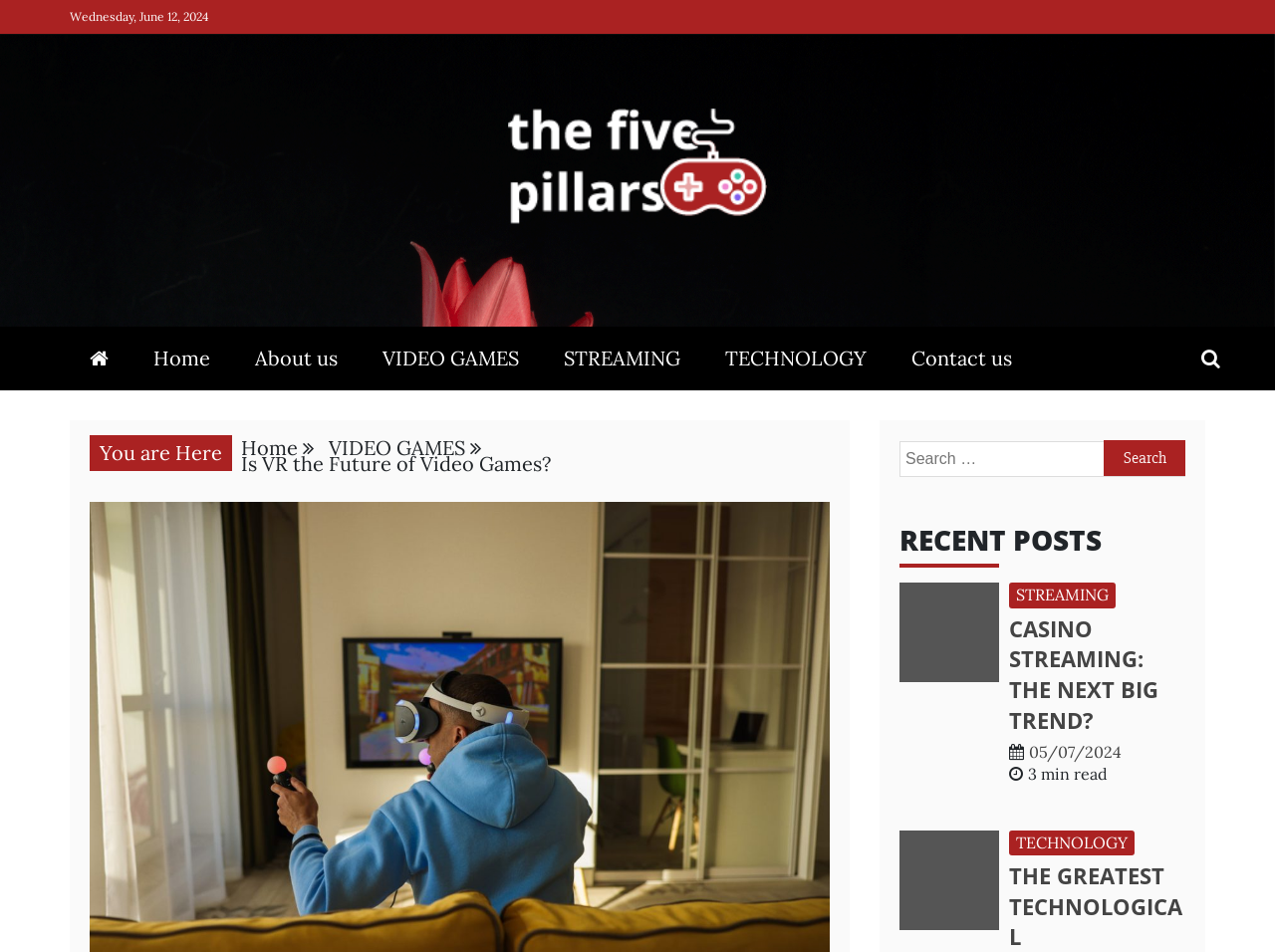What is the date of the current webpage?
Based on the image, give a one-word or short phrase answer.

Wednesday, June 12, 2024